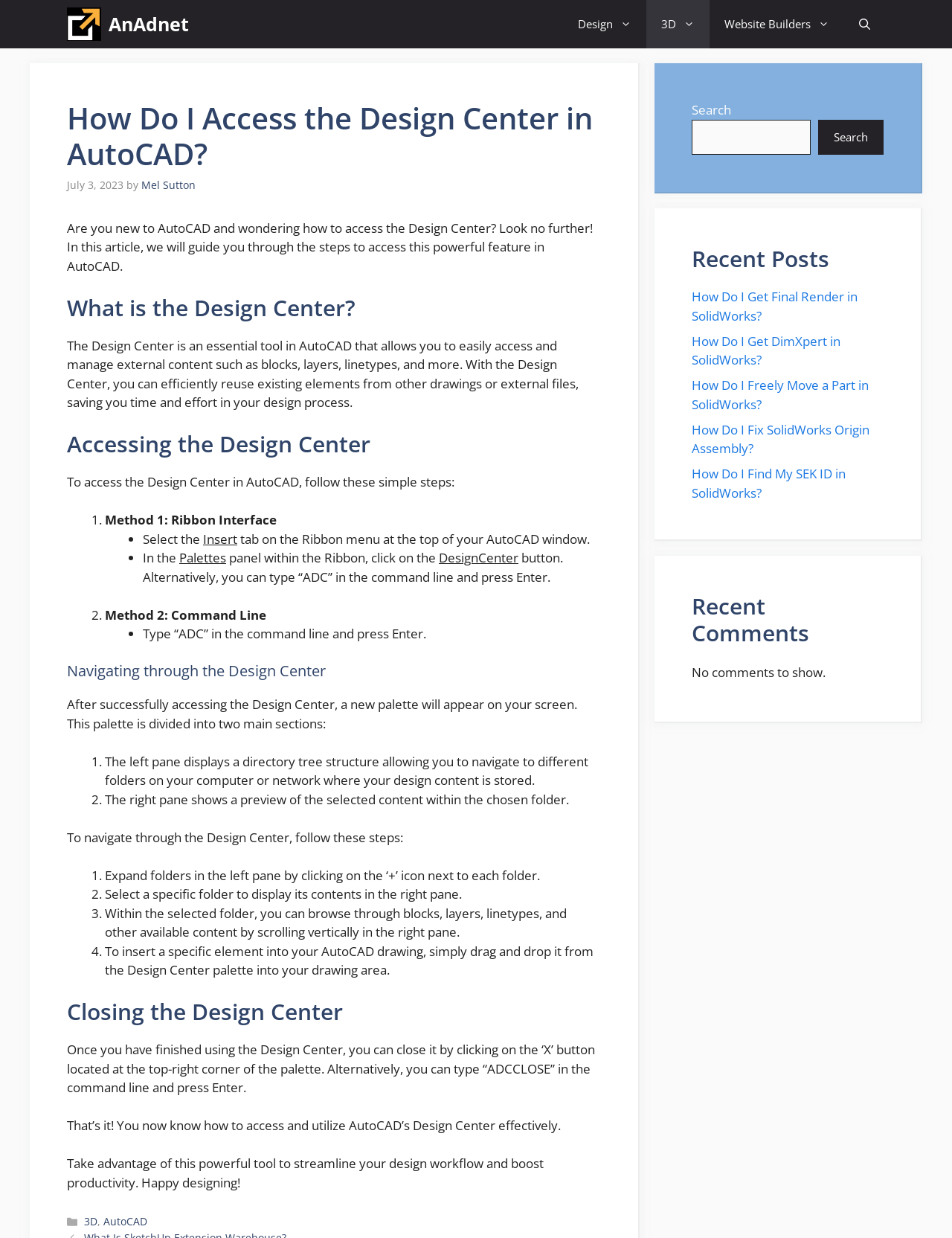Refer to the image and offer a detailed explanation in response to the question: What is the Design Center in AutoCAD?

The Design Center is an essential tool in AutoCAD that allows users to easily access and manage external content such as blocks, layers, linetypes, and more. It enables users to efficiently reuse existing elements from other drawings or external files, saving time and effort in the design process.